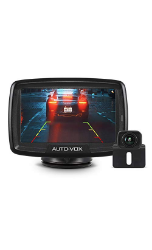With reference to the image, please provide a detailed answer to the following question: What type of camera is shown in the image?

The image displays the AUTO-VOX CS-2 Wireless Backup Camera system, which consists of a monitor and a camera designed for easy installation on the rear of the vehicle, indicating that the camera is a wireless backup camera.